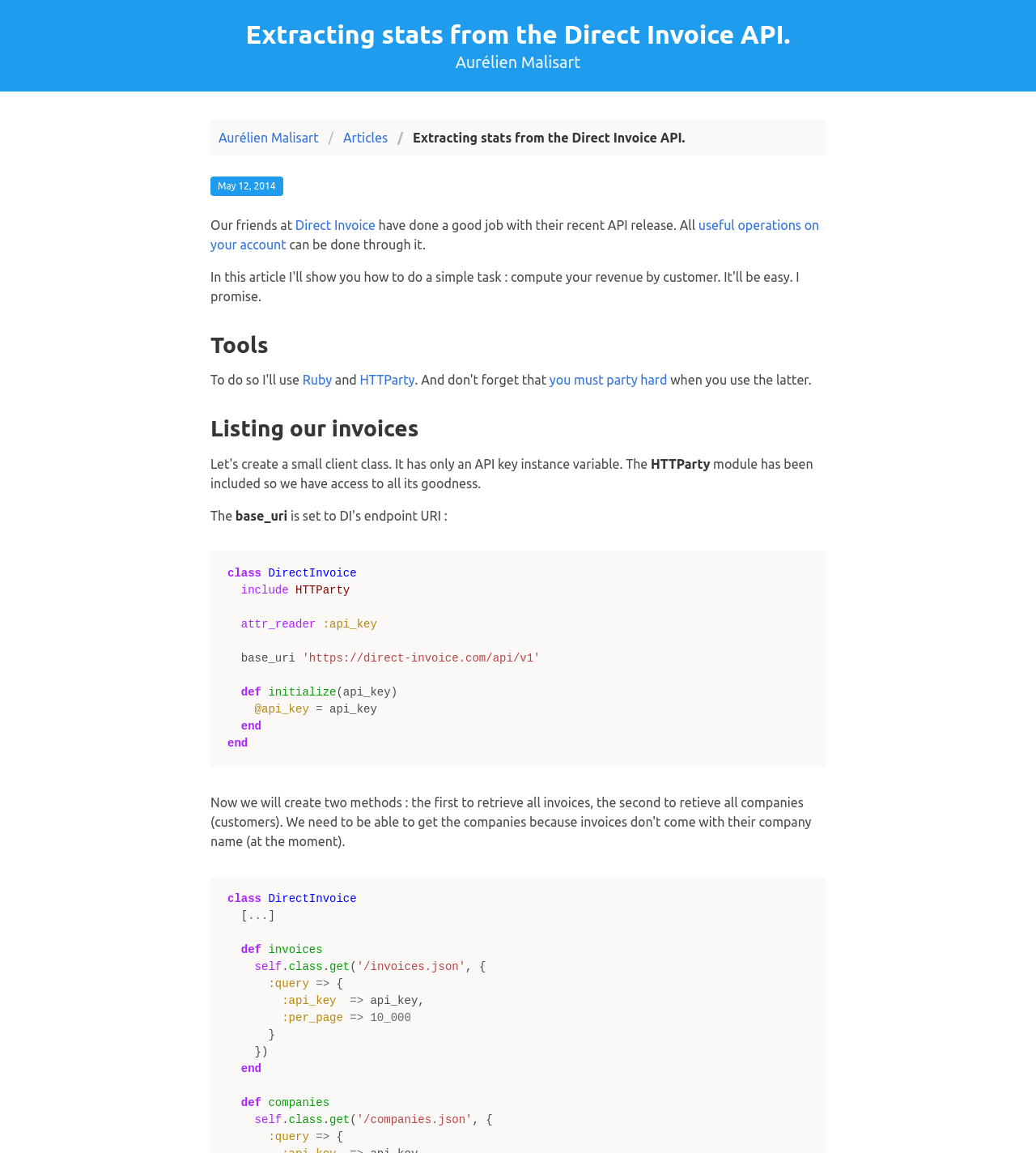Refer to the image and offer a detailed explanation in response to the question: What is the date of the article?

The date of the article is mentioned as 'May 12, 2014' in the StaticText element.